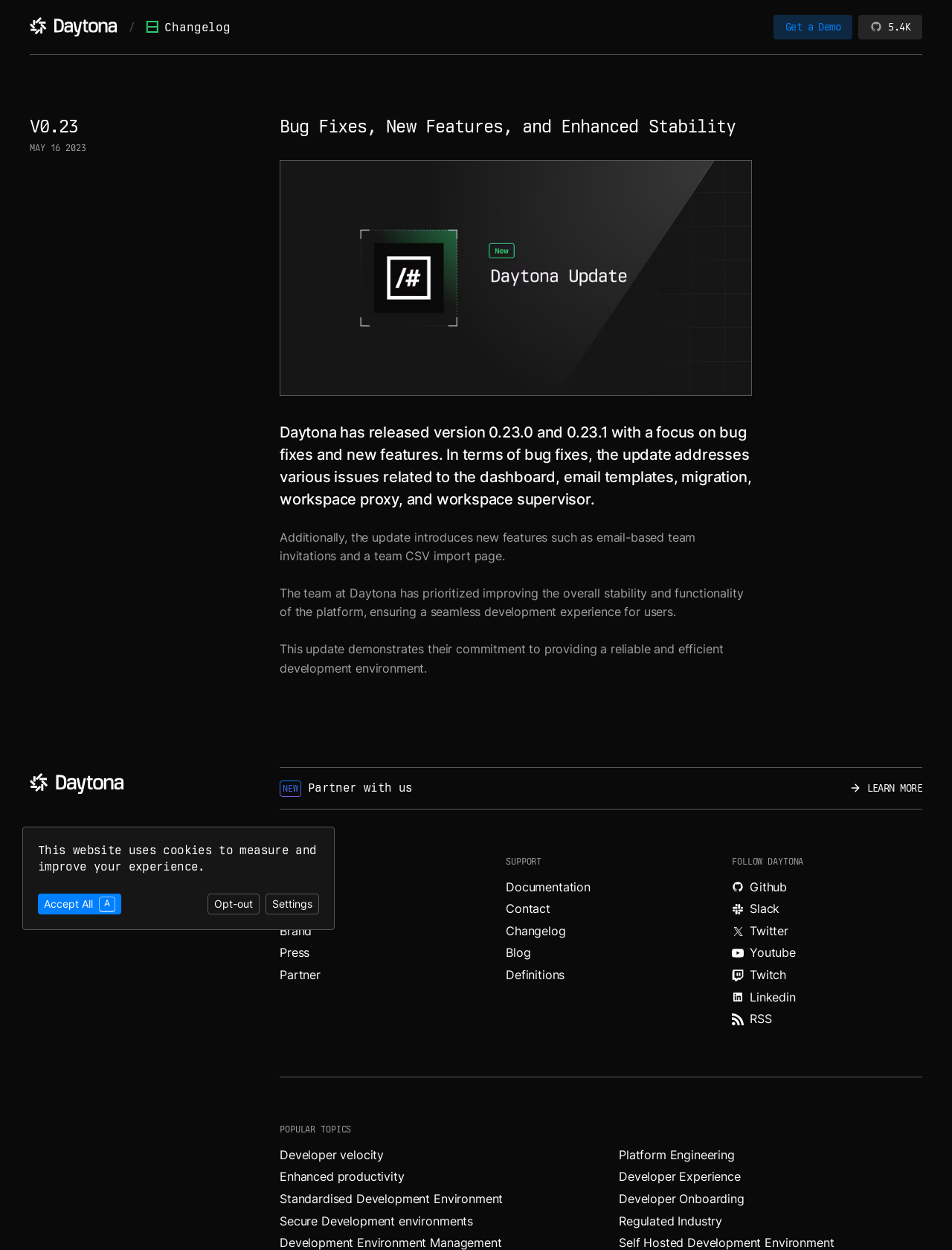Please locate the bounding box coordinates of the region I need to click to follow this instruction: "Explore Daytona on Github".

[0.769, 0.702, 0.969, 0.717]